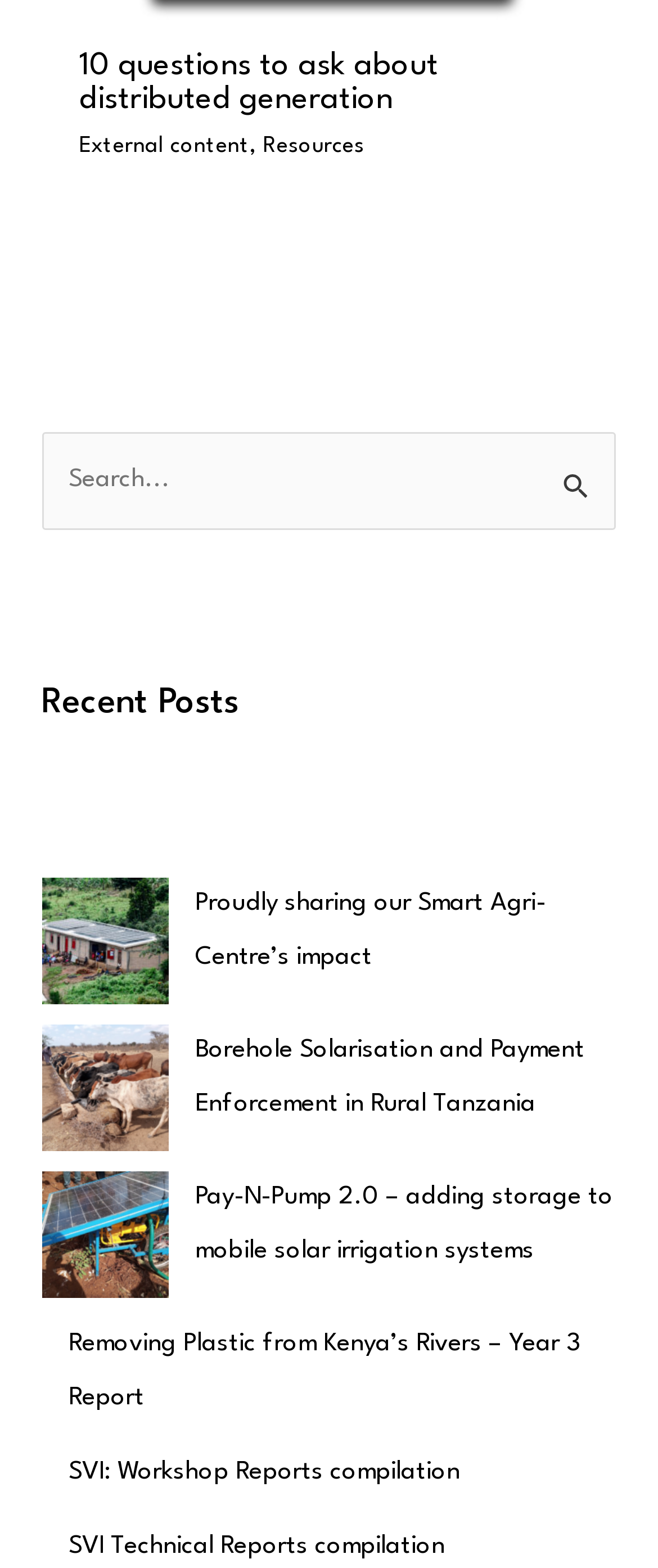Provide the bounding box coordinates of the HTML element this sentence describes: "aria-label="Open Search Bar"". The bounding box coordinates consist of four float numbers between 0 and 1, i.e., [left, top, right, bottom].

None